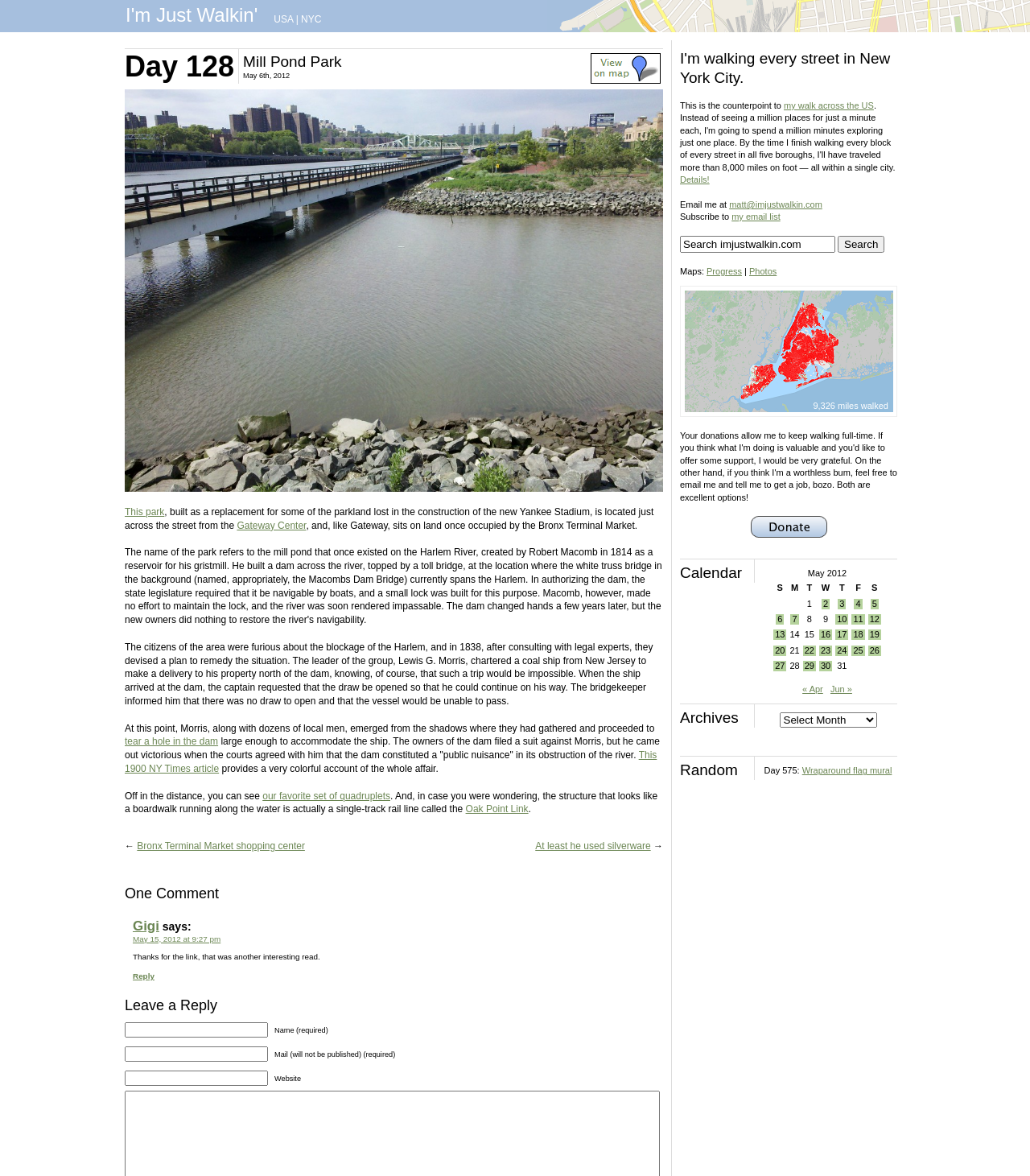Given the element description matt@imjustwalkin.com, identify the bounding box coordinates for the UI element on the webpage screenshot. The format should be (top-left x, top-left y, bottom-right x, bottom-right y), with values between 0 and 1.

[0.708, 0.17, 0.798, 0.178]